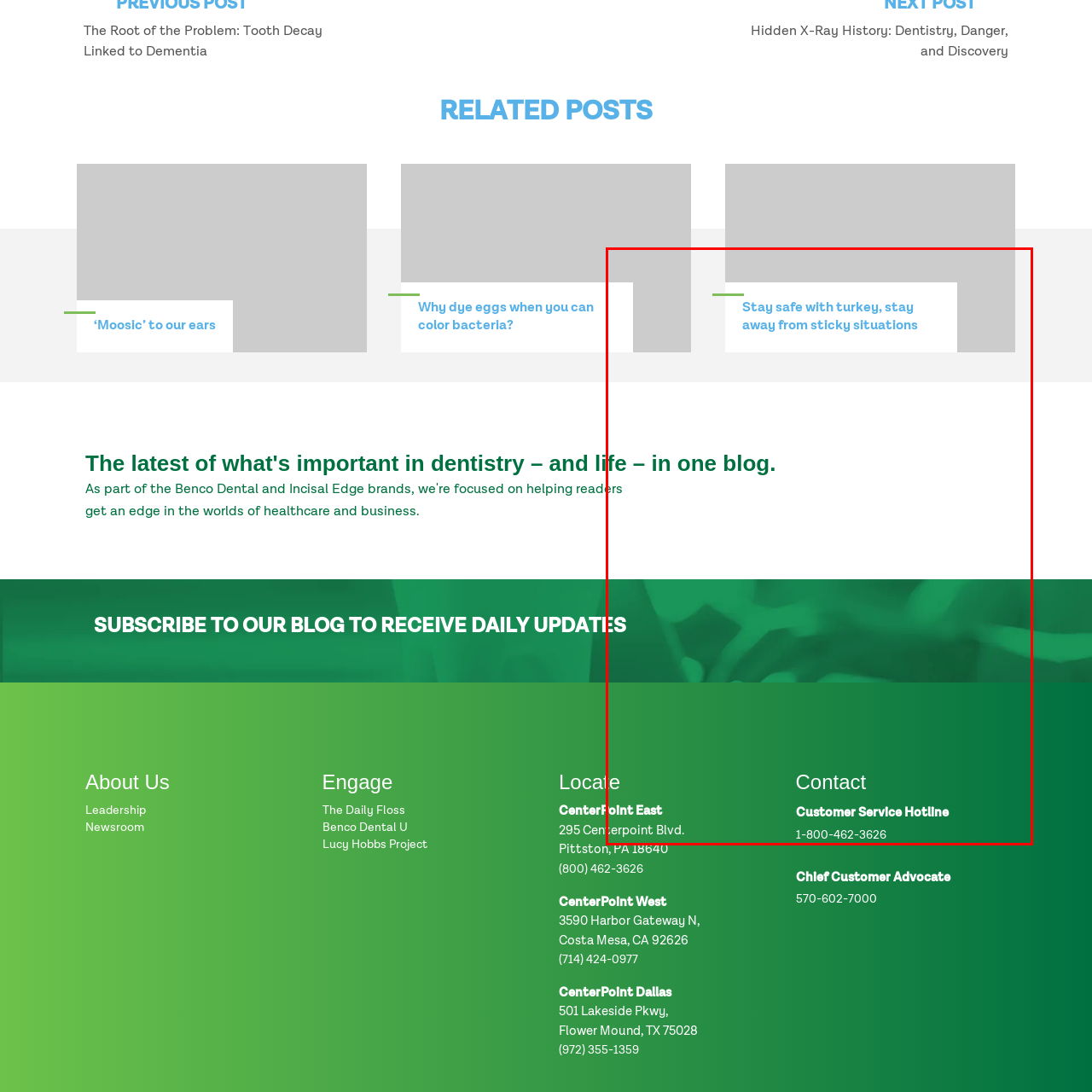Study the image surrounded by the red bounding box and respond as thoroughly as possible to the following question, using the image for reference: What is provided below the call to action?

According to the caption, below the call to action, contact information and service details are provided, which further enhance accessibility and reinforce the community-oriented approach of the blog.